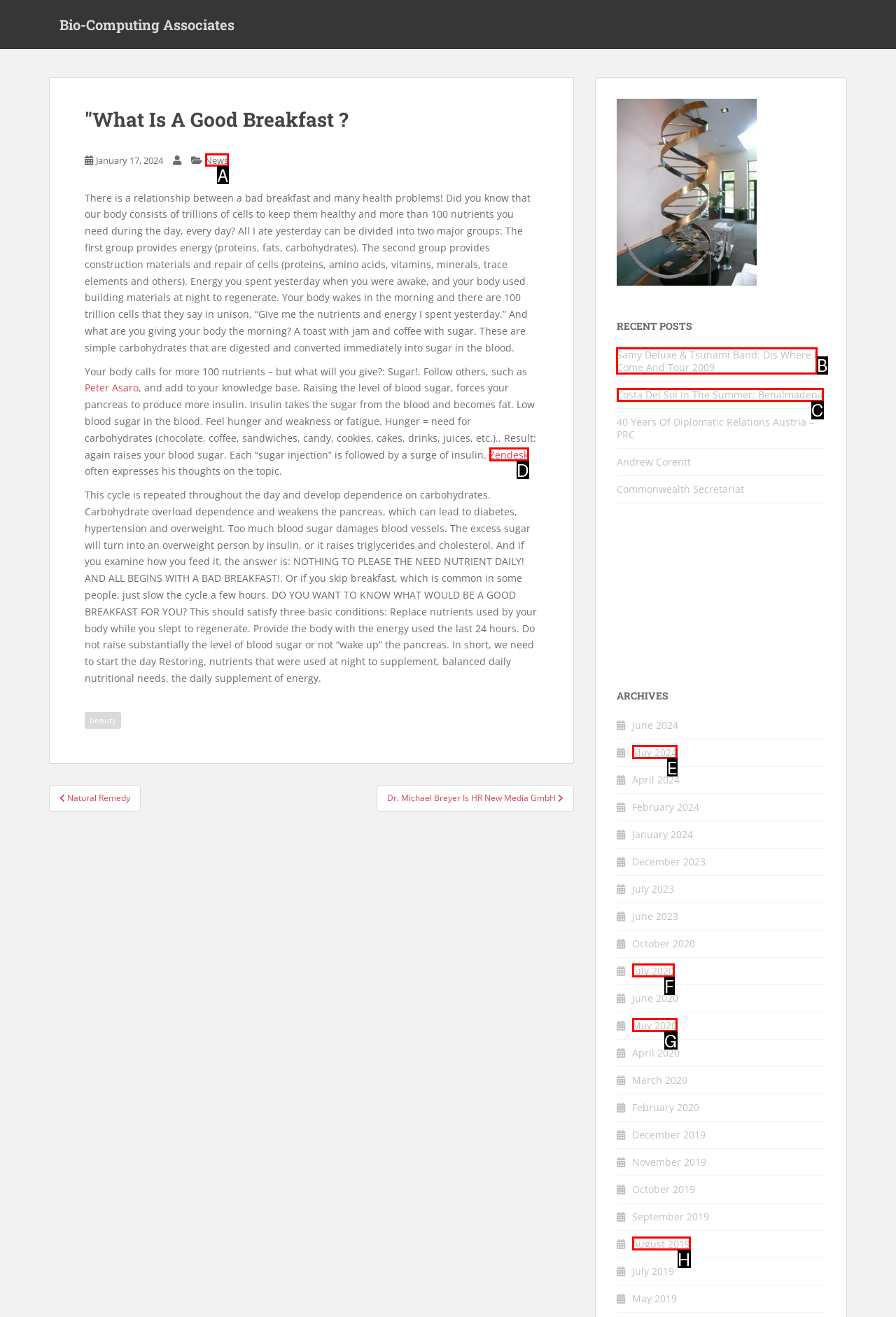Specify which UI element should be clicked to accomplish the task: Check the recent post 'Samy Deluxe & Tsunami Band: Dis Where I Come And Tour 2009'. Answer with the letter of the correct choice.

B